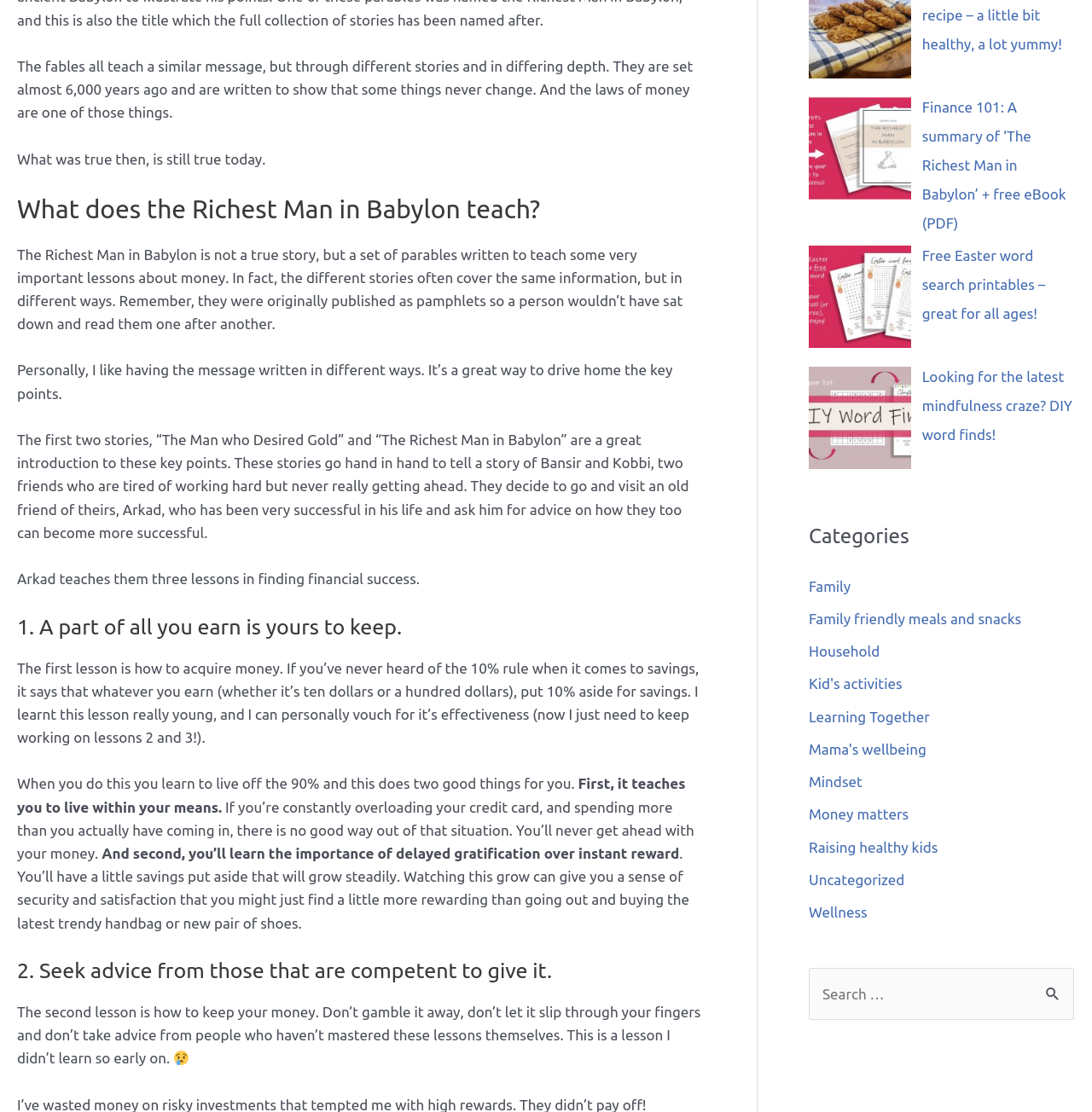Please determine the bounding box coordinates of the clickable area required to carry out the following instruction: "Search for something". The coordinates must be four float numbers between 0 and 1, represented as [left, top, right, bottom].

[0.741, 0.87, 0.984, 0.917]